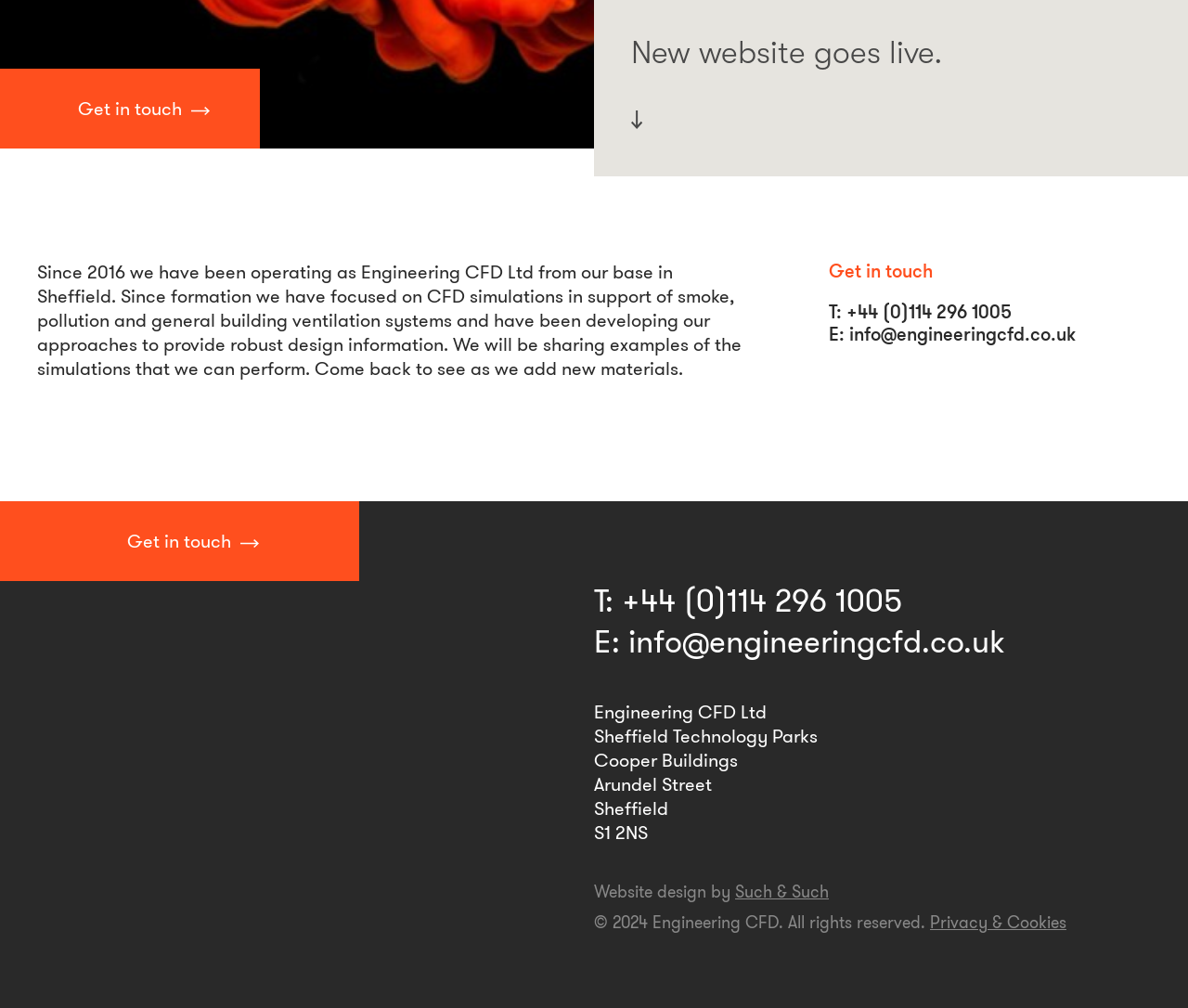Please find the bounding box for the UI element described by: "title="International Power Systems Inc."".

None